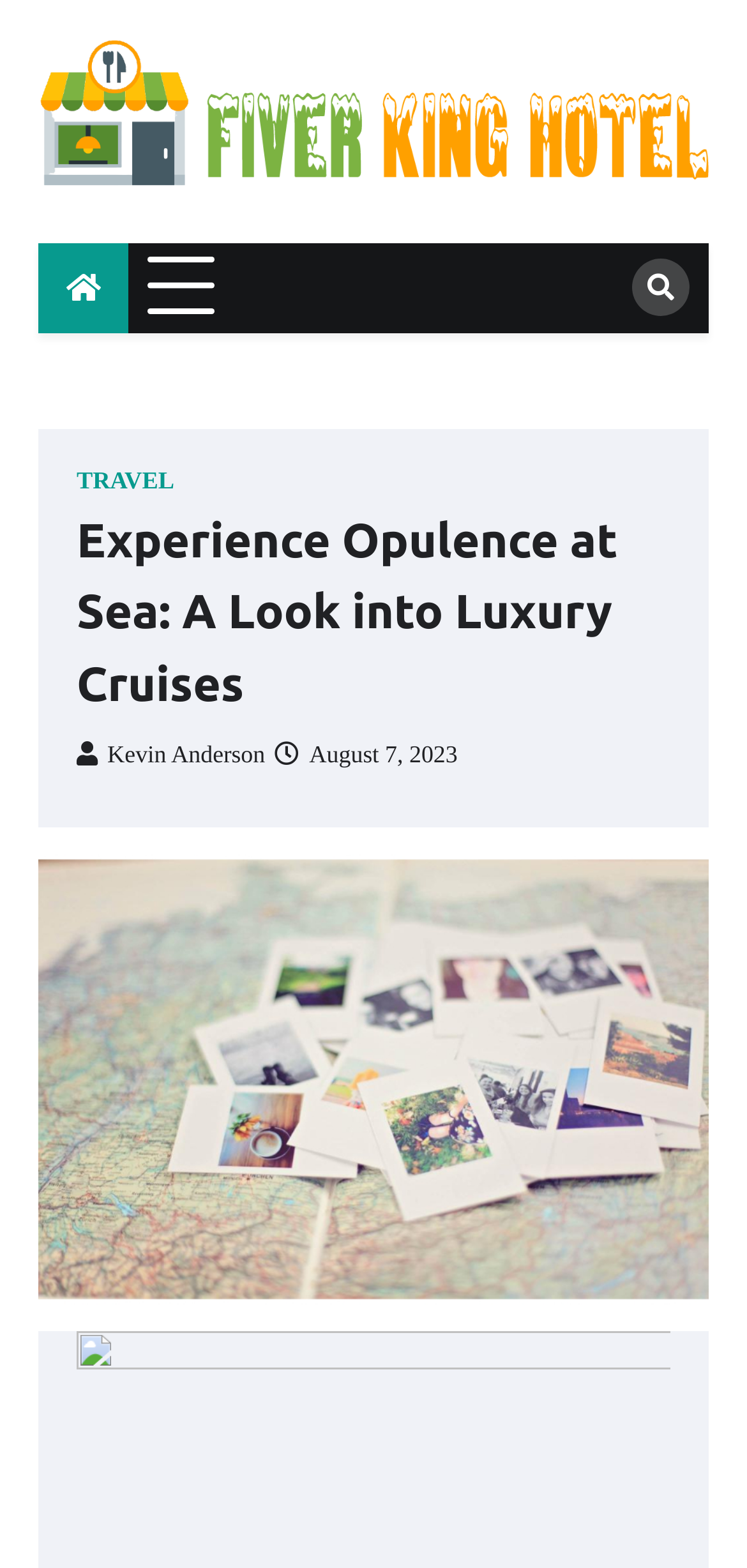What is the purpose of the button?
Please provide a single word or phrase as the answer based on the screenshot.

Expand